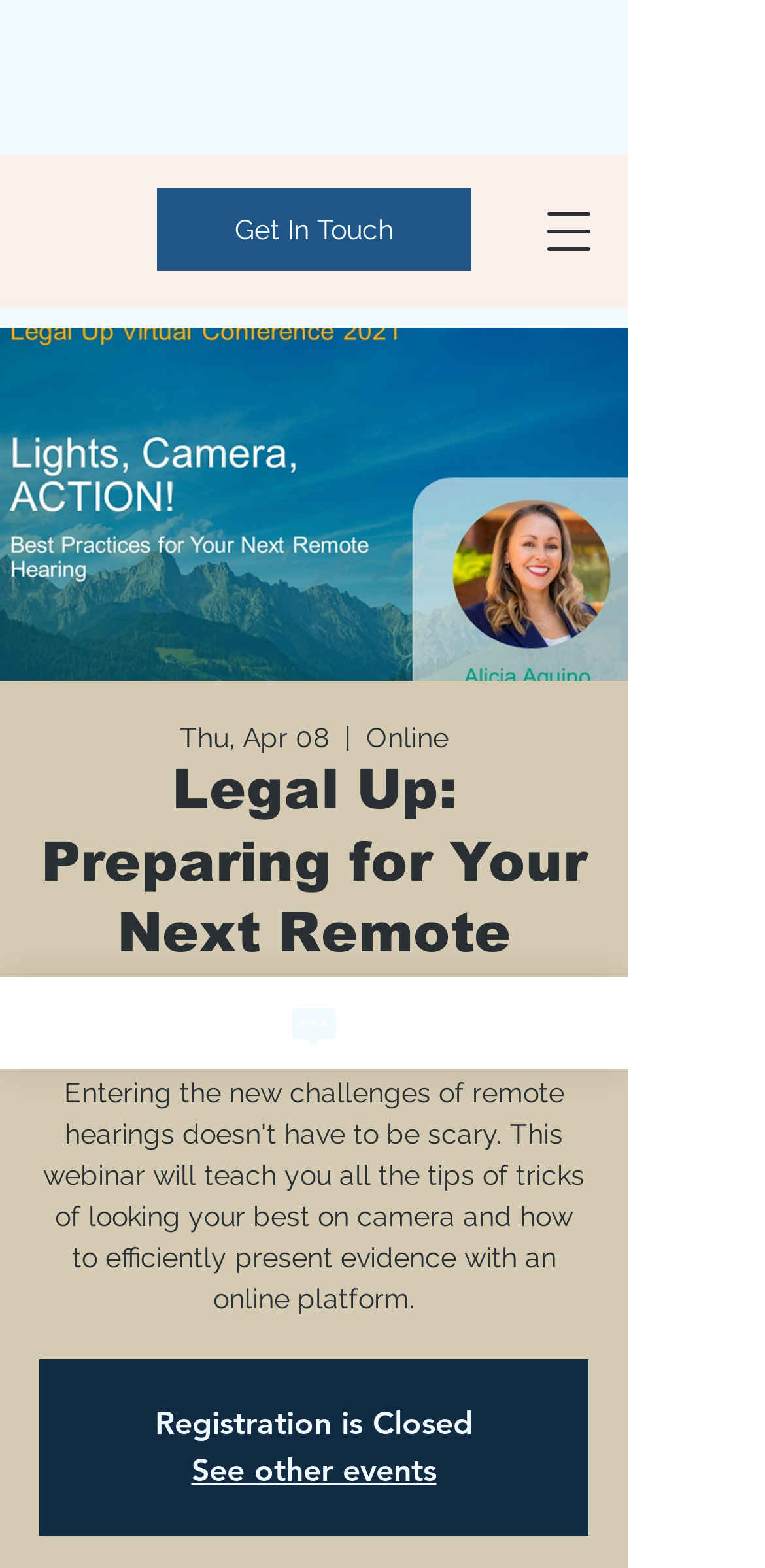Give a one-word or one-phrase response to the question:
Is there a chat feature?

Yes